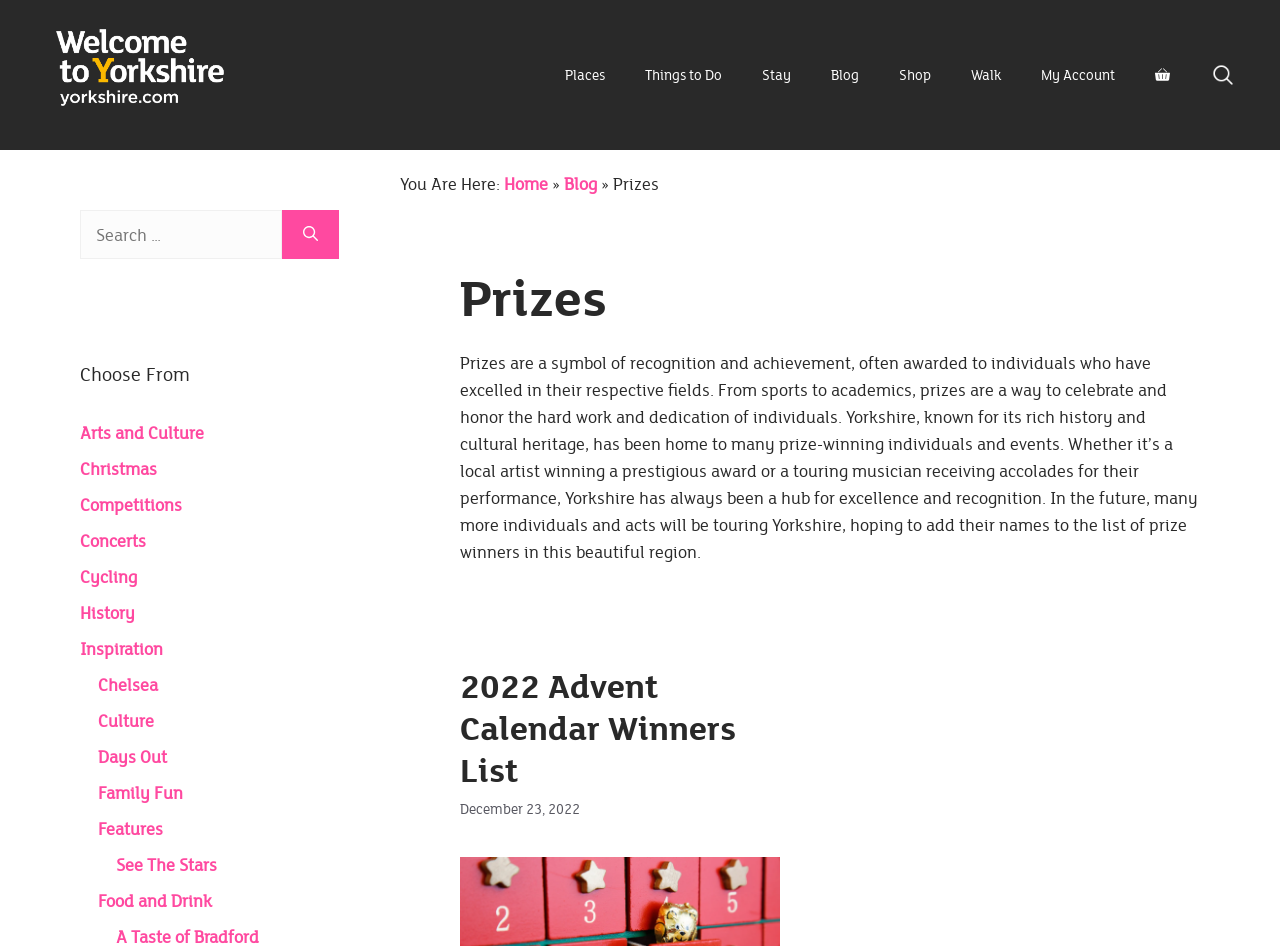Using details from the image, please answer the following question comprehensively:
What is the date mentioned on the webpage?

I can see a time element on the webpage with the text 'December 23, 2022', which indicates that this is the date being referred to.